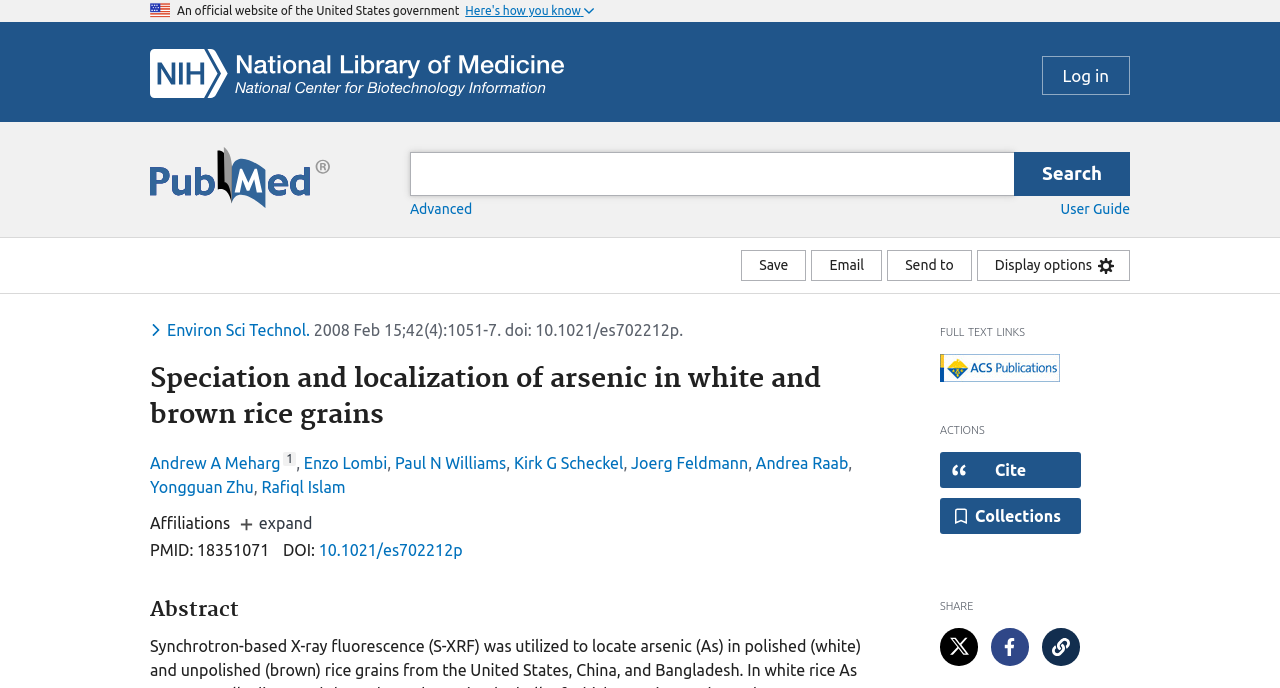Convey a detailed summary of the webpage, mentioning all key elements.

This webpage is a scientific article from PubMed, a government website, as indicated by the U.S. flag icon and the text "An official website of the United States government" at the top left corner. The page has a search bar at the top, with a PubMed logo and a search input field. Below the search bar, there are several buttons and links, including "Log in", "Advanced", and "User guide".

The main content of the page is divided into several sections. The first section displays the article title, "Speciation and localization of arsenic in white and brown rice grains", and the authors' names, including Andrew A Meharg, Enzo Lombi, and others. Below the authors' names, there are links to the affiliations and a button to expand the author list.

The next section shows the article's metadata, including the journal name, "Environmental science & technology", the publication date, "2008 Feb 15", and the DOI, "10.1021/es702212p". There is also a link to the full text of the article.

The abstract of the article is located below the metadata section, but its content is not provided in the accessibility tree. There are also several buttons and links at the bottom of the page, including "Save", "Email", "Send to", and "Display options", which allow users to interact with the article.

On the right side of the page, there are several links and buttons, including "Cite", "Collections", "Share", and "Show article permalink", which provide additional functionality for users. Overall, the webpage is a scientific article with various features and functionalities for users to access and interact with the content.